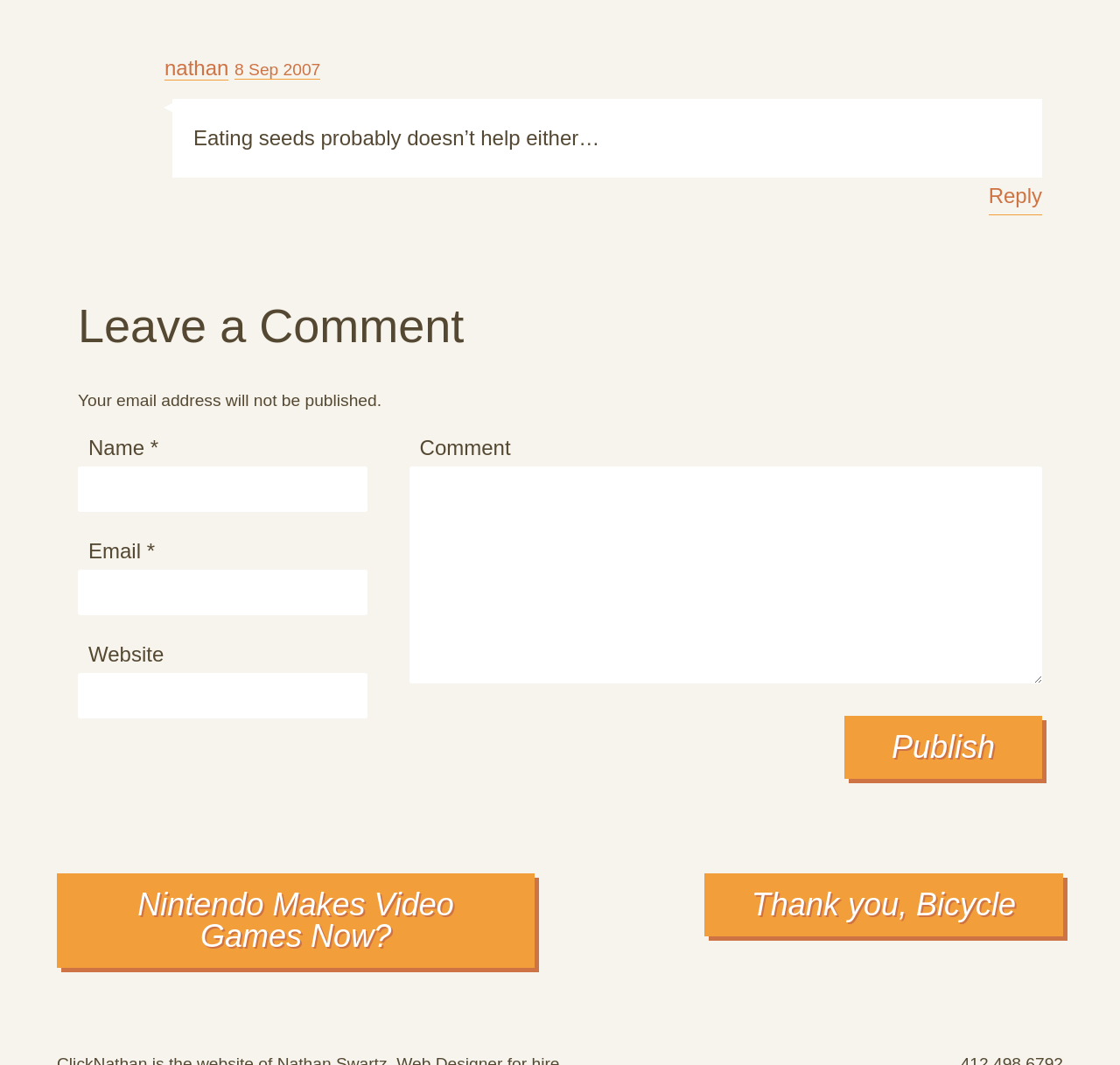Could you find the bounding box coordinates of the clickable area to complete this instruction: "Read Nintendo Makes Video Games Now?"?

[0.051, 0.82, 0.478, 0.908]